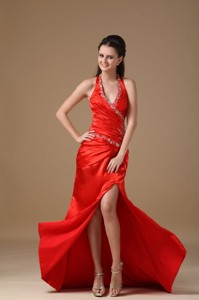Give a one-word or short phrase answer to this question: 
What type of neckline does the dress have?

Halter